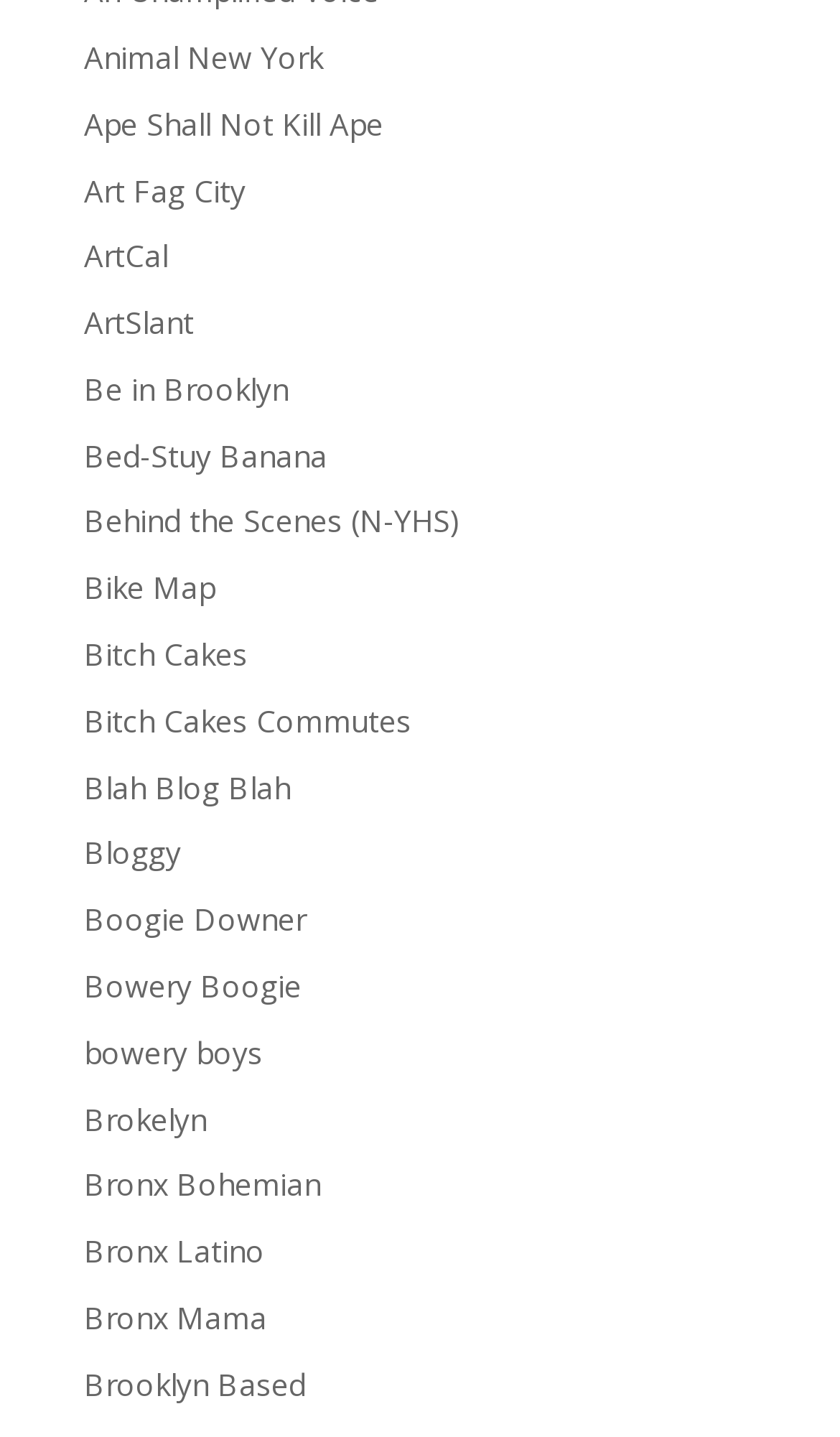Determine the bounding box coordinates of the area to click in order to meet this instruction: "visit Animal New York".

[0.1, 0.025, 0.385, 0.054]